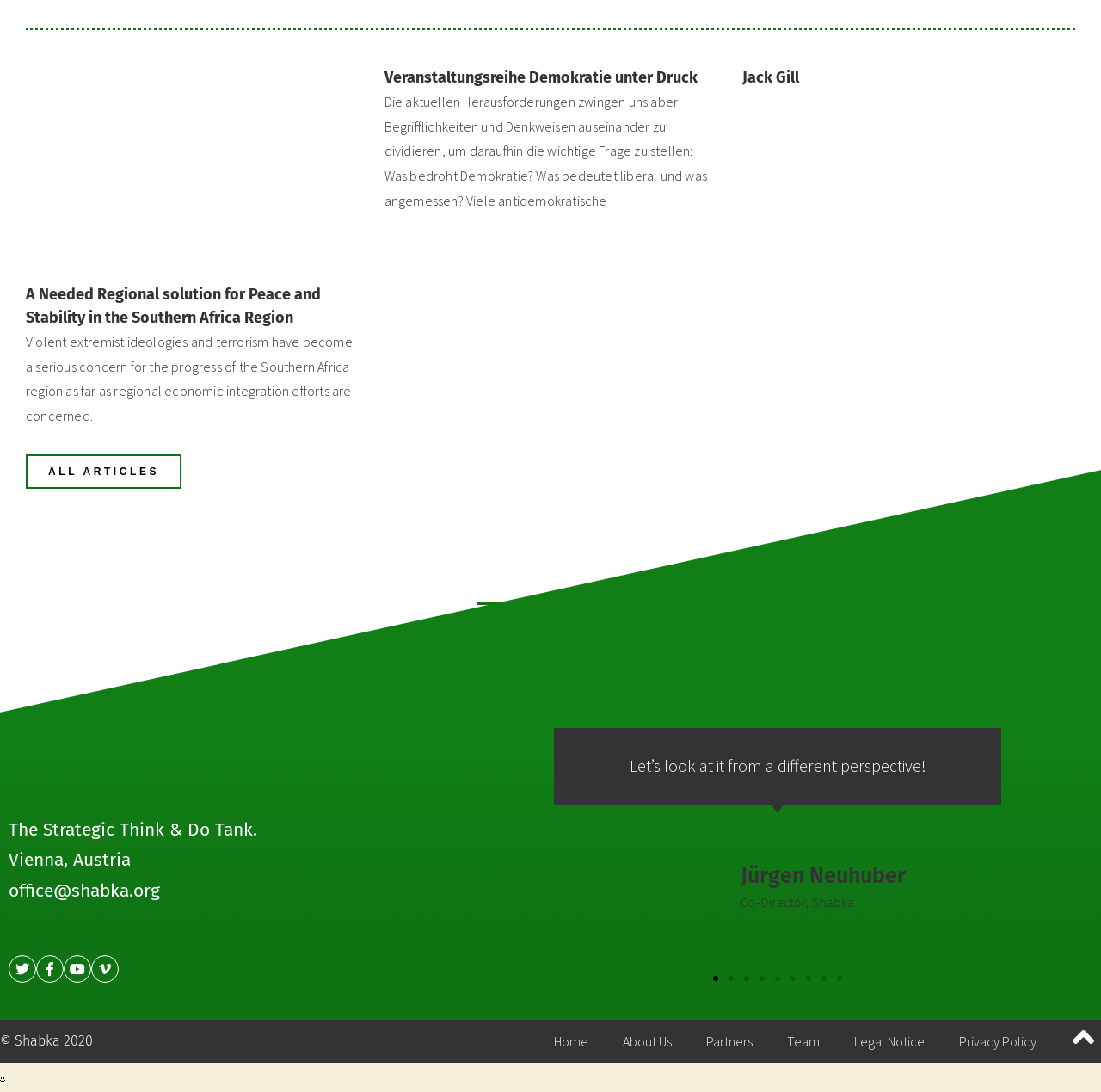Identify the bounding box coordinates of the region that should be clicked to execute the following instruction: "Contact Susan using this form".

None